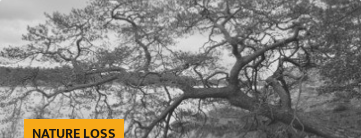What is the dominant color of the photograph?
Answer briefly with a single word or phrase based on the image.

Black and white